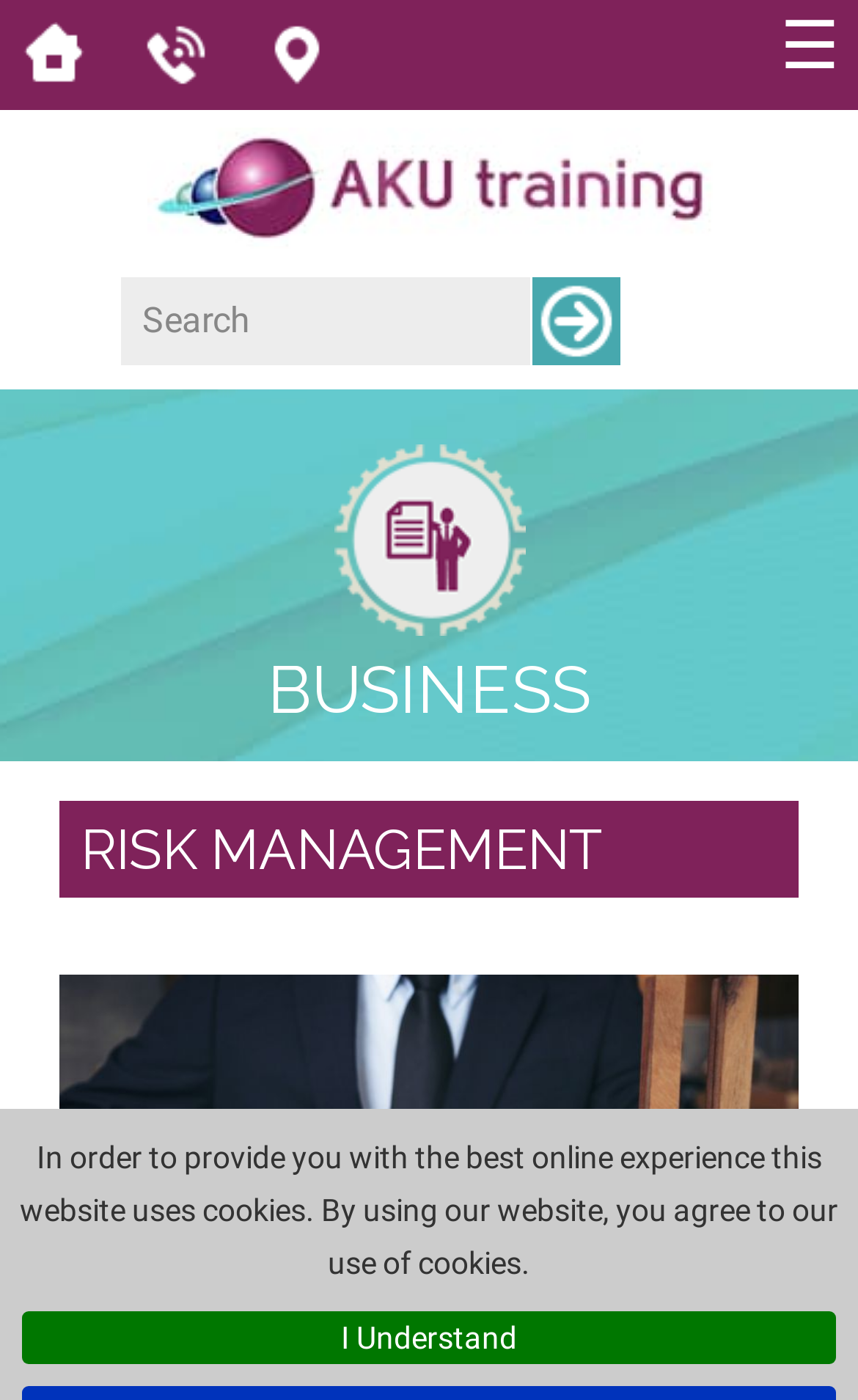What is the category of the webpage?
By examining the image, provide a one-word or phrase answer.

Business